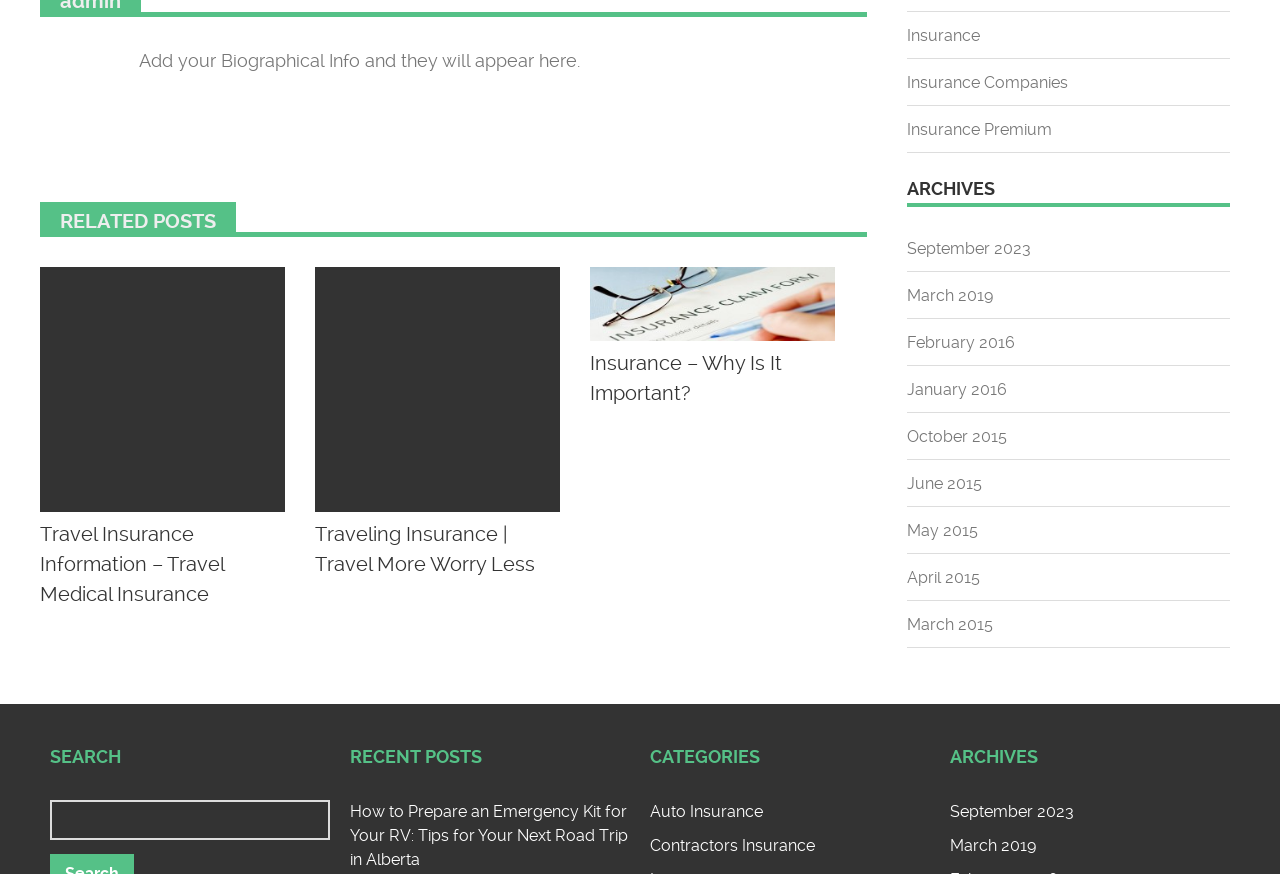Determine the bounding box coordinates of the clickable area required to perform the following instruction: "Explore Auto Insurance category". The coordinates should be represented as four float numbers between 0 and 1: [left, top, right, bottom].

[0.508, 0.918, 0.596, 0.94]